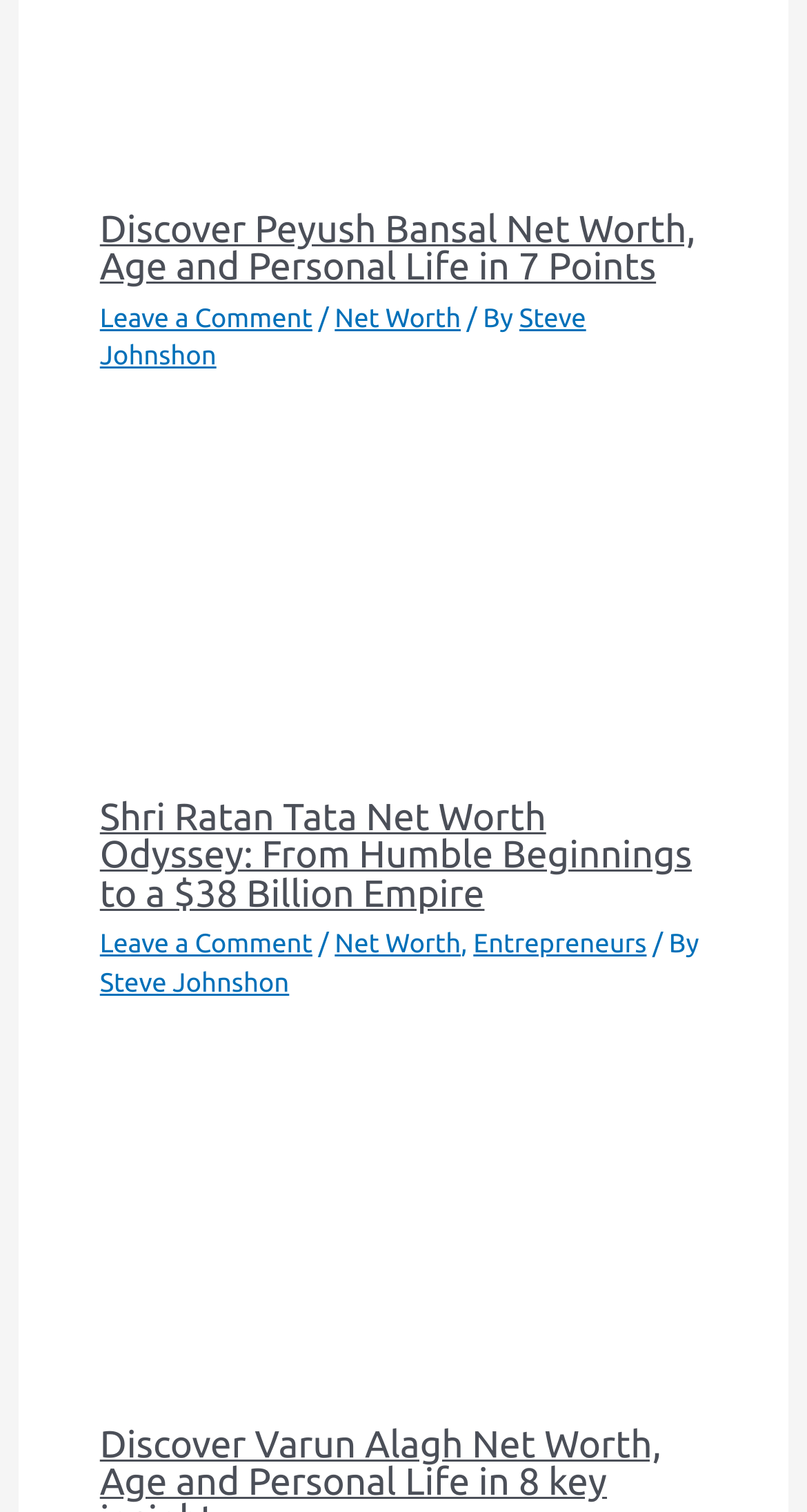Please provide a short answer using a single word or phrase for the question:
How many articles are on this webpage?

3